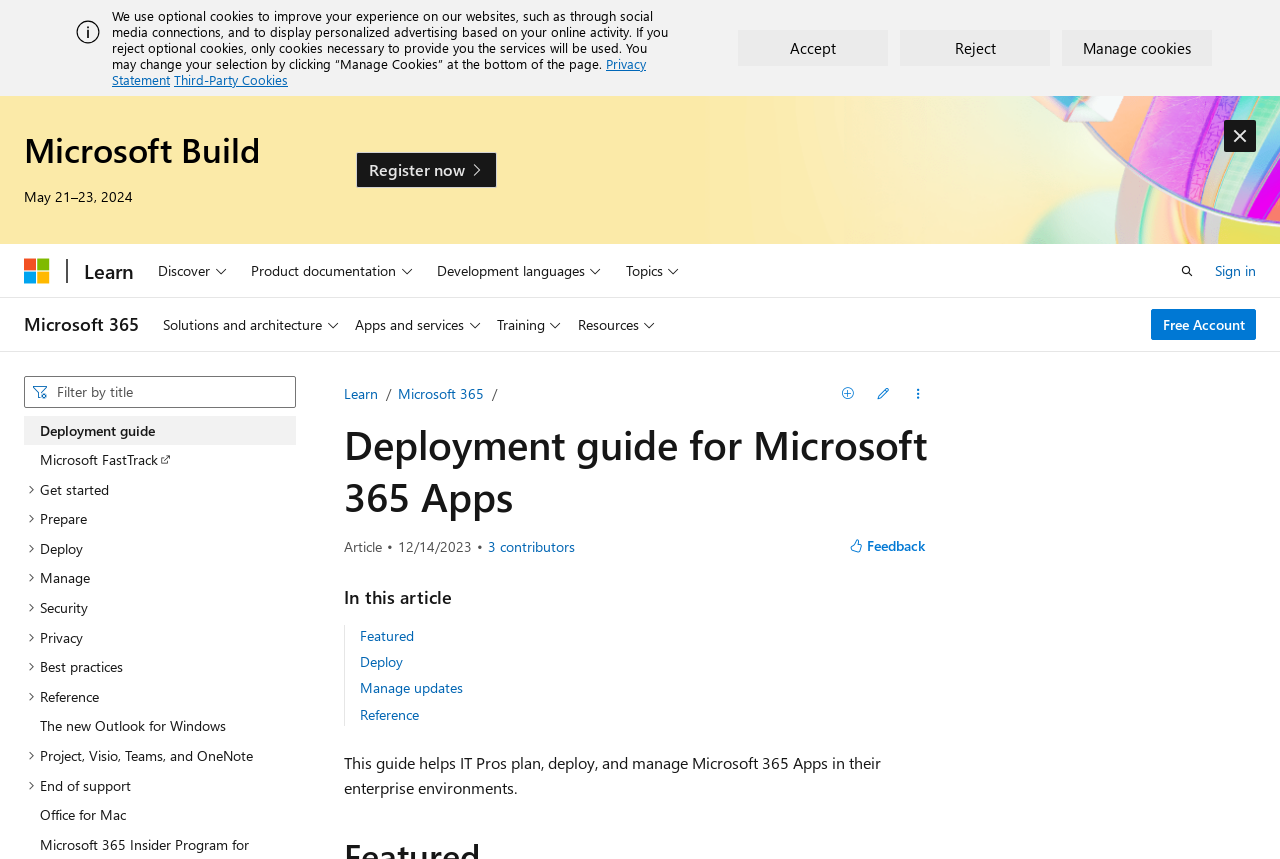Determine the coordinates of the bounding box that should be clicked to complete the instruction: "Search for something". The coordinates should be represented by four float numbers between 0 and 1: [left, top, right, bottom].

[0.019, 0.438, 0.231, 0.474]